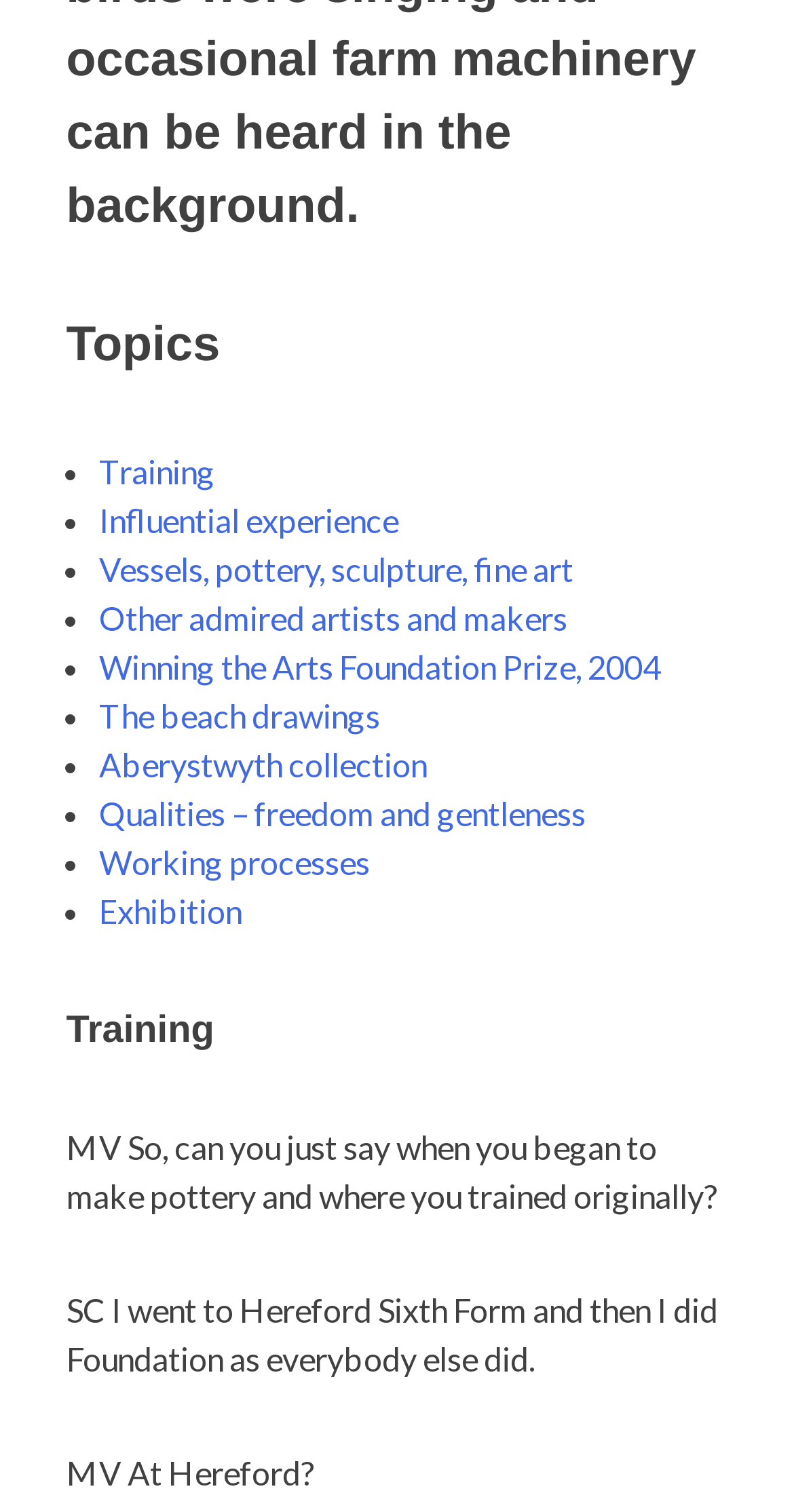Please locate the bounding box coordinates of the element that should be clicked to achieve the given instruction: "Click on 'Exhibition'".

[0.124, 0.59, 0.304, 0.615]